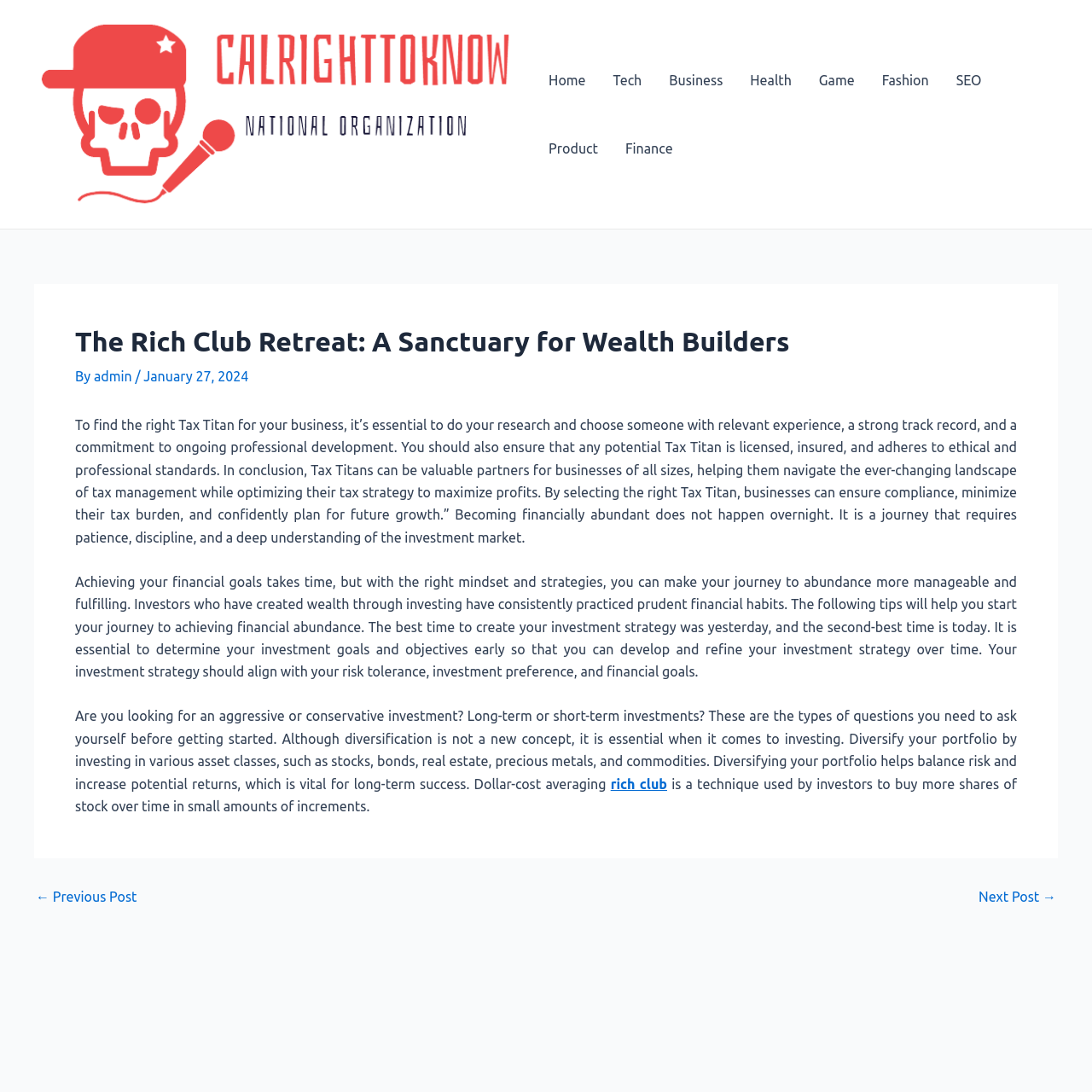Identify the bounding box coordinates of the section that should be clicked to achieve the task described: "Go to the next post".

[0.896, 0.815, 0.967, 0.828]